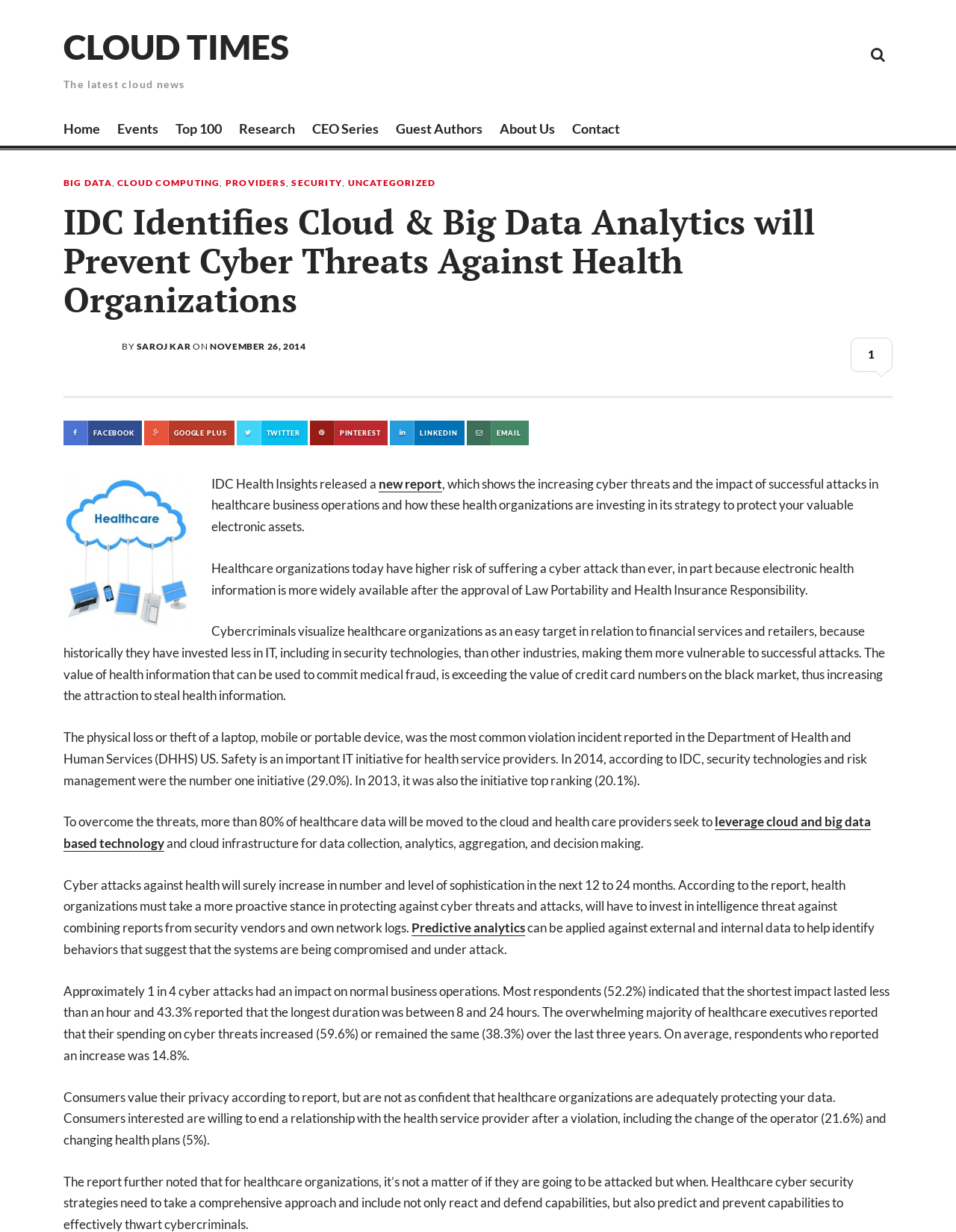Who is the author of the article?
Offer a detailed and exhaustive answer to the question.

The author of the article can be determined by looking at the link element 'SAROJ KAR' which is a child element of the header element. This suggests that SAROJ KAR is the author of the article.